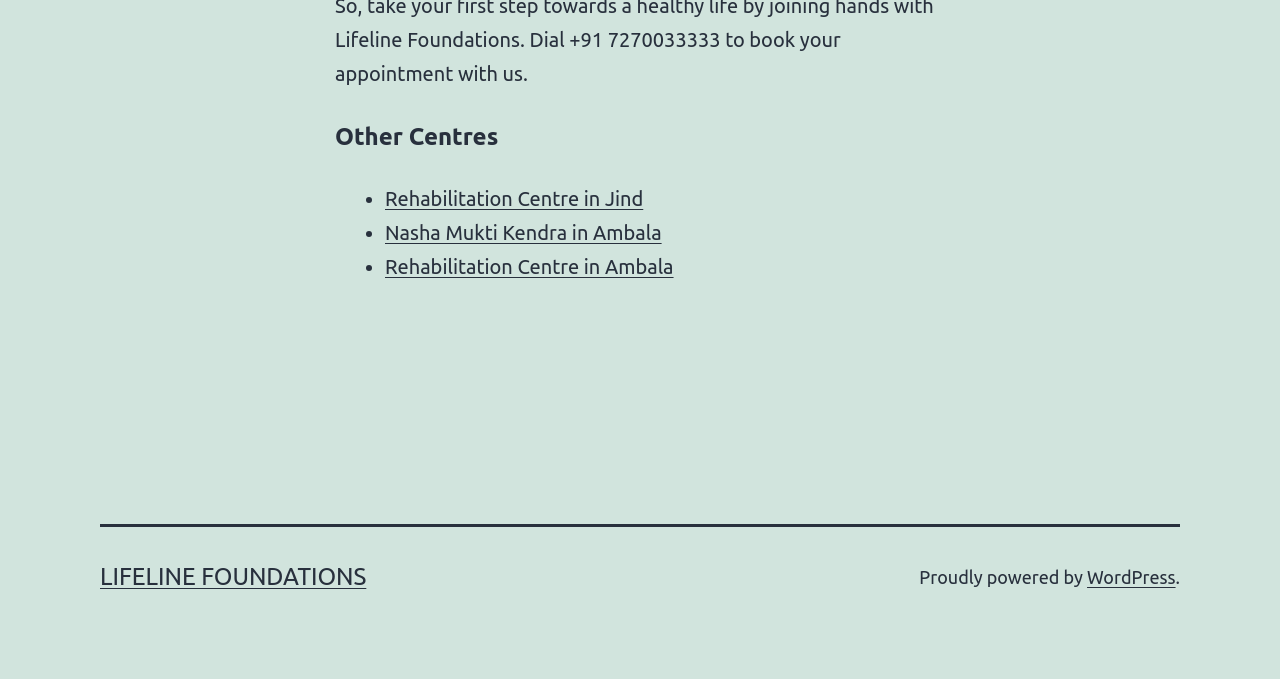Determine the bounding box of the UI component based on this description: "Rehabilitation Centre in Jind". The bounding box coordinates should be four float values between 0 and 1, i.e., [left, top, right, bottom].

[0.301, 0.276, 0.503, 0.31]